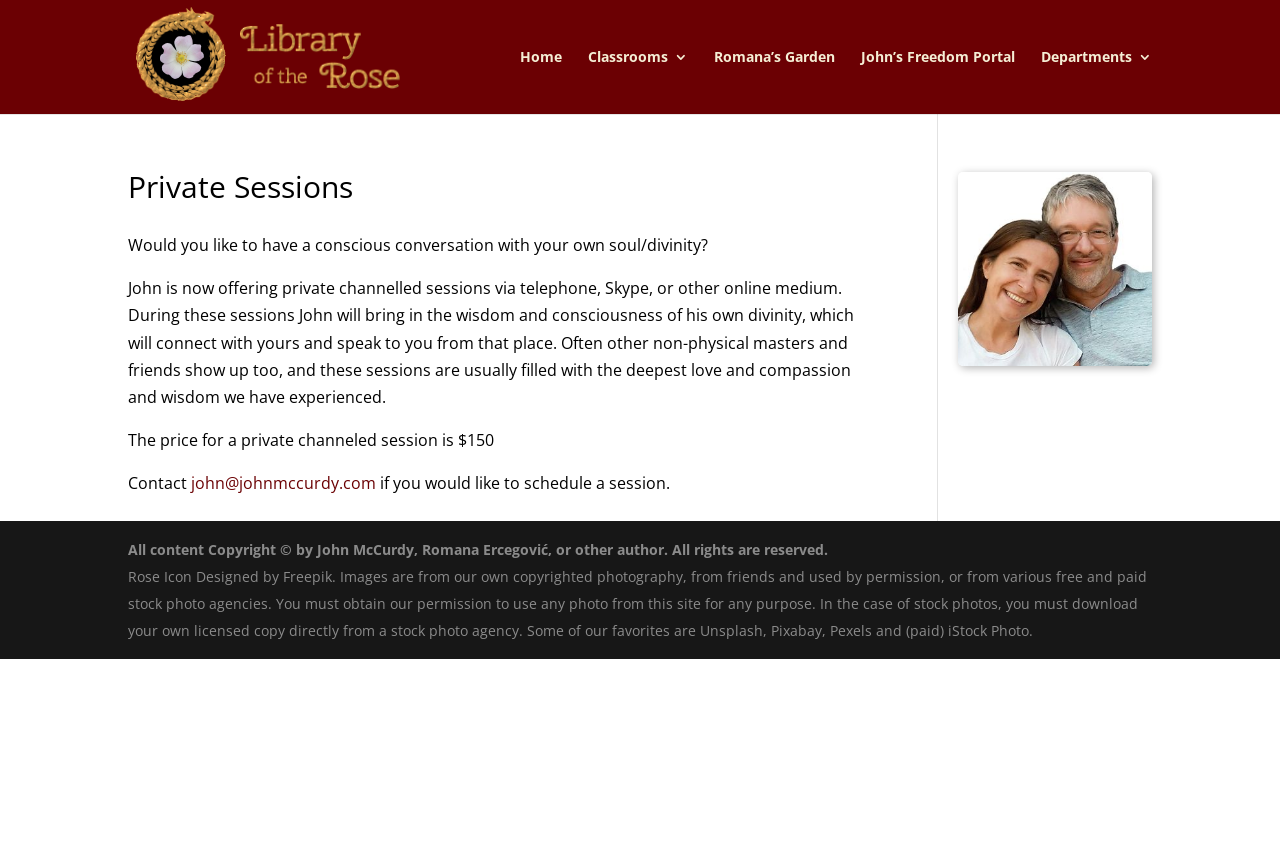Provide the bounding box coordinates of the section that needs to be clicked to accomplish the following instruction: "Learn more about John McCurdy and Romana Ercegović."

[0.749, 0.414, 0.9, 0.44]